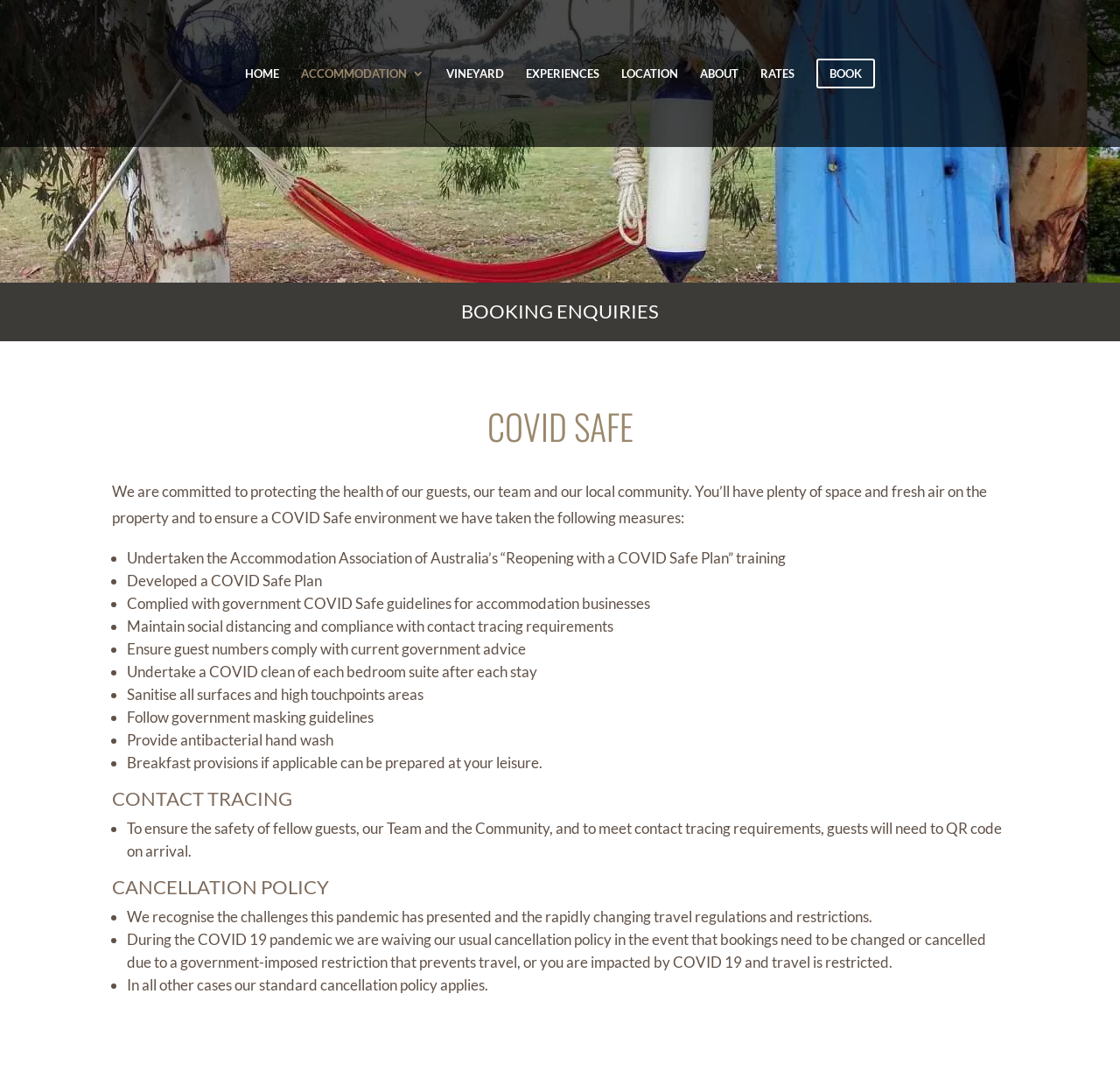Provide the bounding box coordinates for the area that should be clicked to complete the instruction: "Click ABOUT".

[0.625, 0.062, 0.659, 0.128]